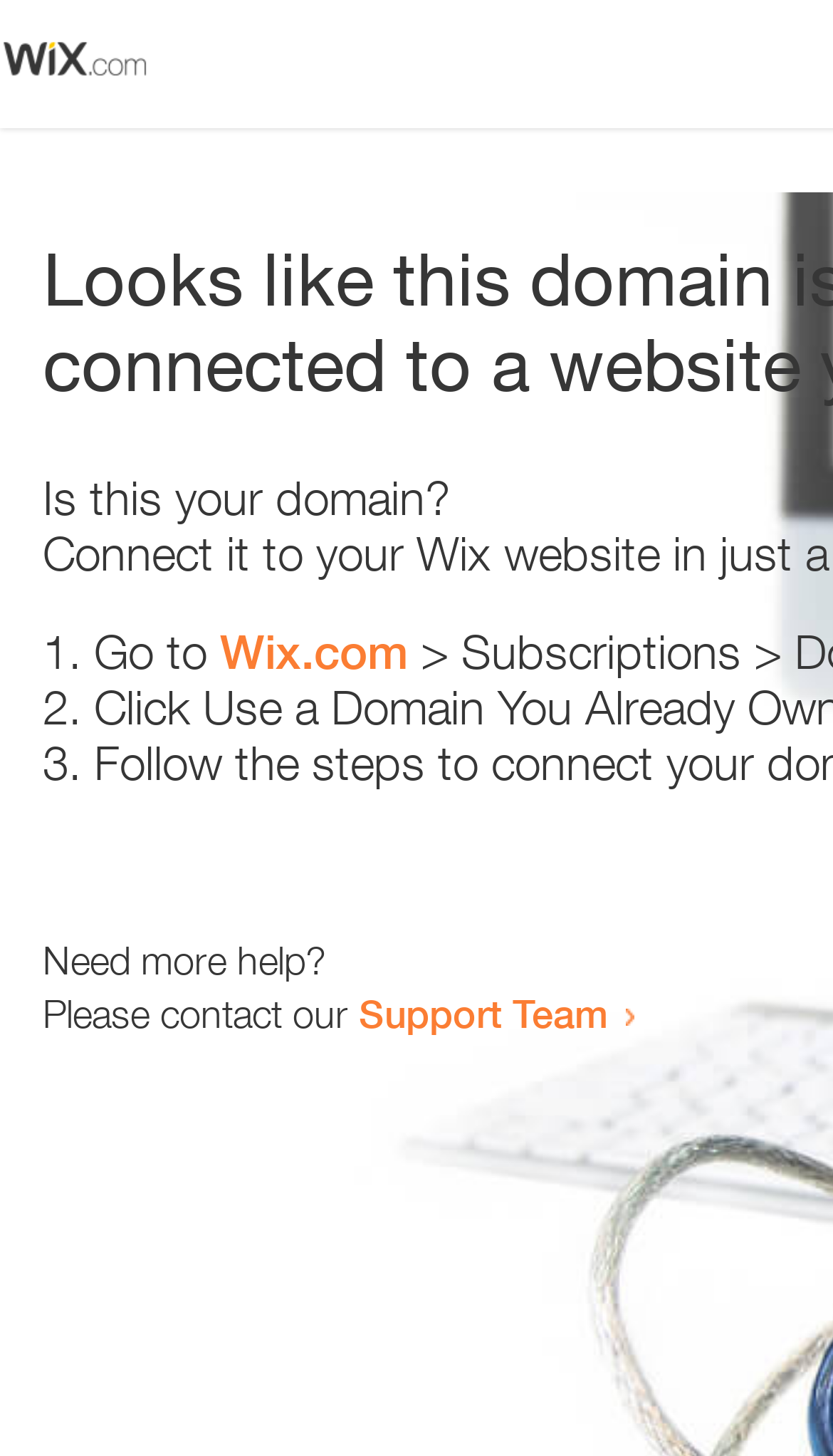Look at the image and answer the question in detail:
How many steps are provided to resolve the issue?

The question is asking about the number of steps provided to resolve the issue. Based on the list markers '1.', '2.', and '3.' at coordinates [0.051, 0.429, 0.113, 0.467], [0.051, 0.467, 0.113, 0.505], and [0.051, 0.505, 0.113, 0.543] respectively, it can be inferred that there are 3 steps provided to resolve the issue.